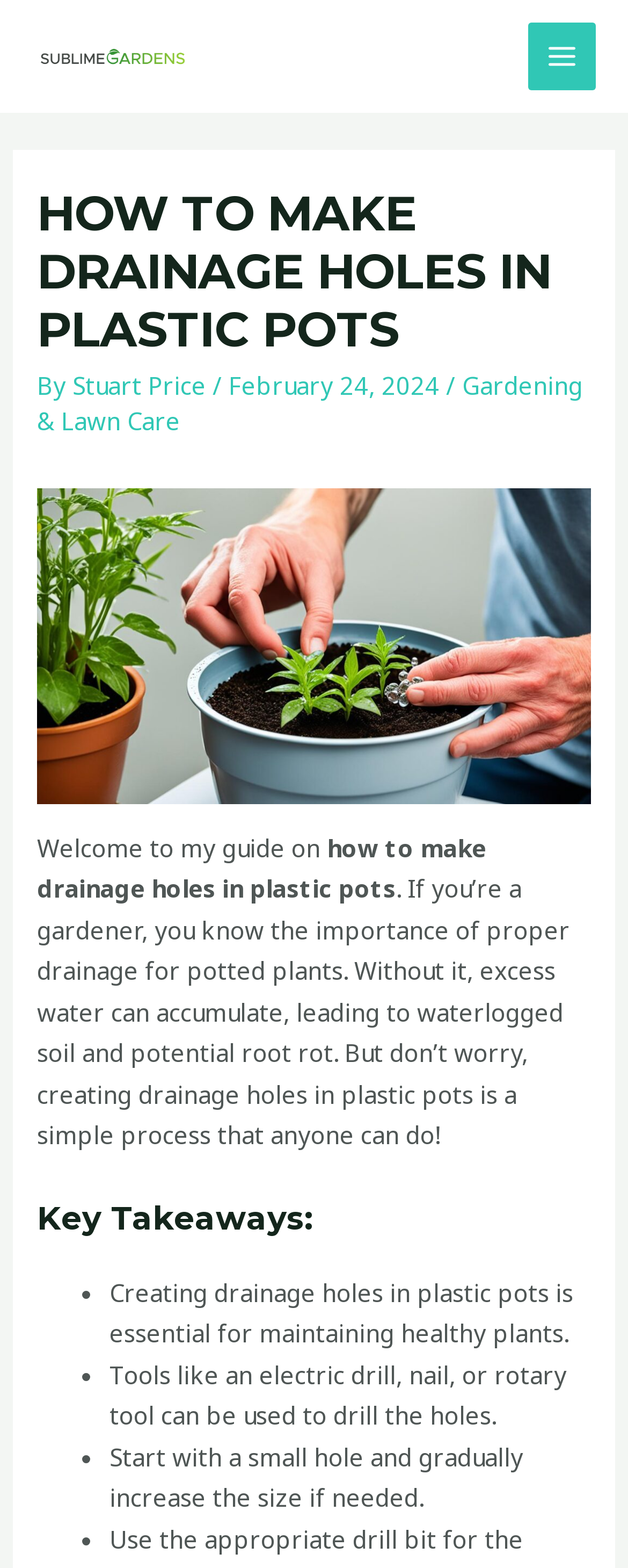From the webpage screenshot, predict the bounding box coordinates (top-left x, top-left y, bottom-right x, bottom-right y) for the UI element described here: Stuart Price

[0.116, 0.235, 0.339, 0.256]